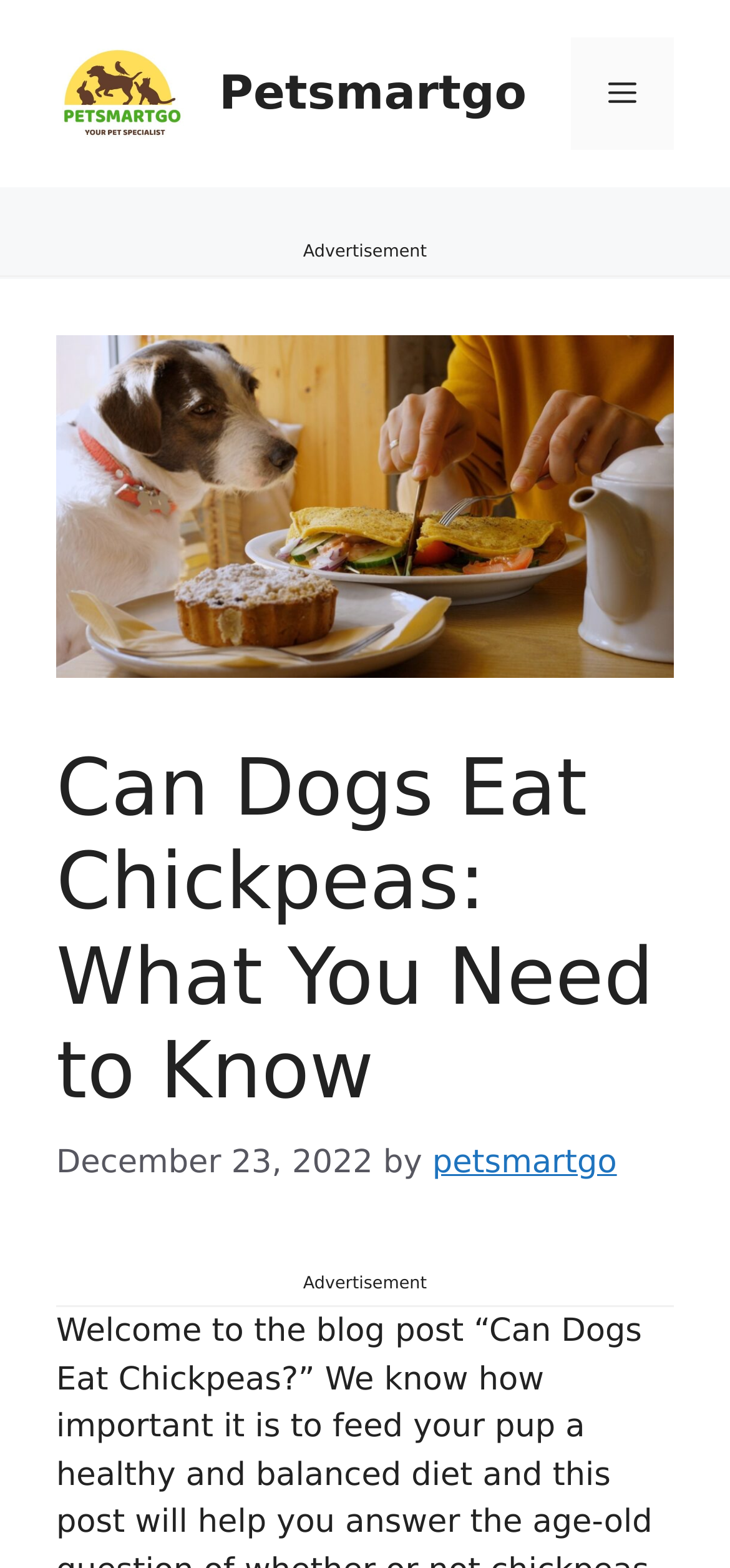Who is the author of the blog post?
Answer the question with a detailed and thorough explanation.

I found the author of the blog post by looking at the link below the heading, which says 'by' and then the author's name, 'petsmartgo'.